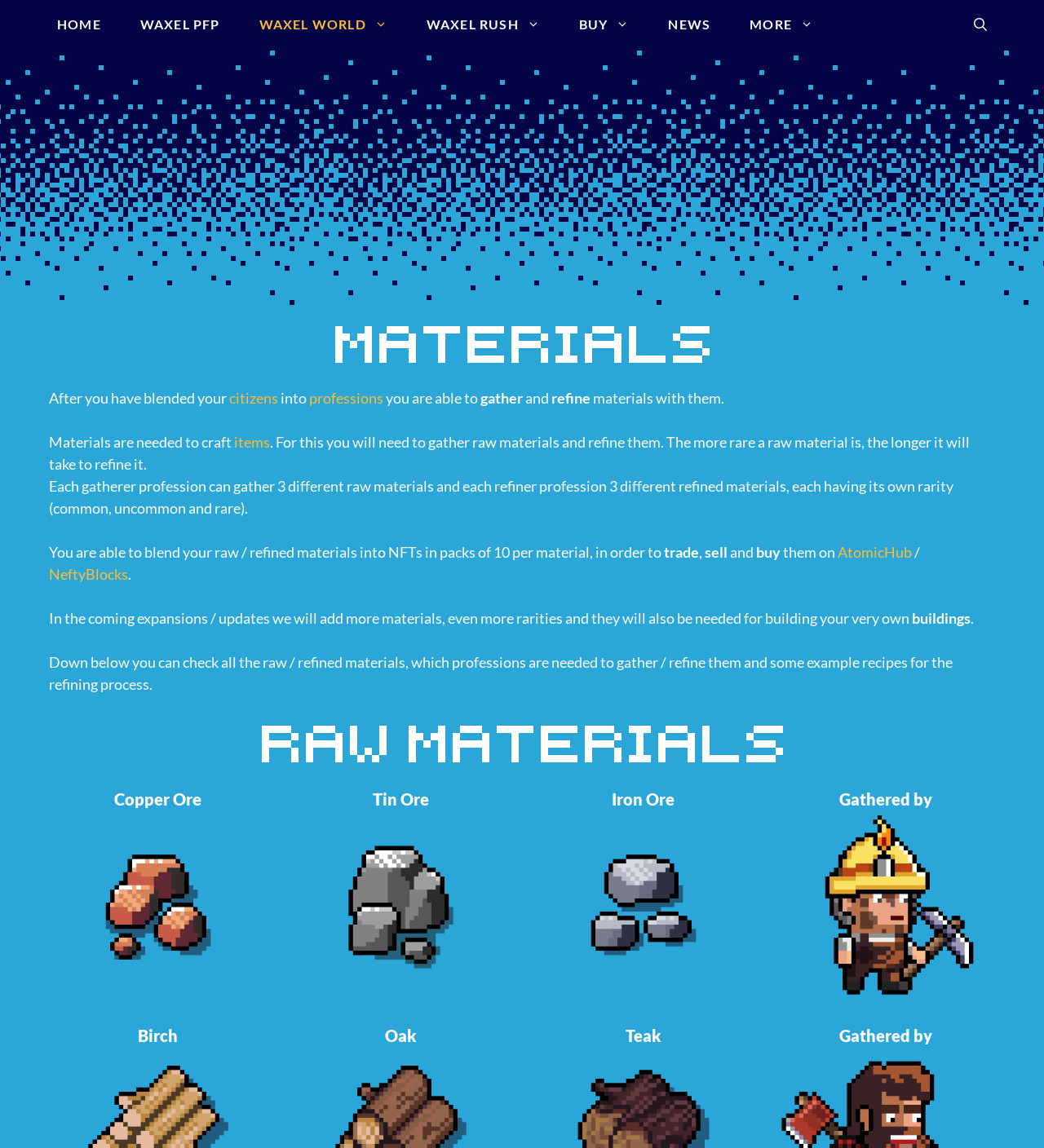Where can you trade refined materials? Based on the image, give a response in one word or a short phrase.

AtomicHub or NeftyBlocks